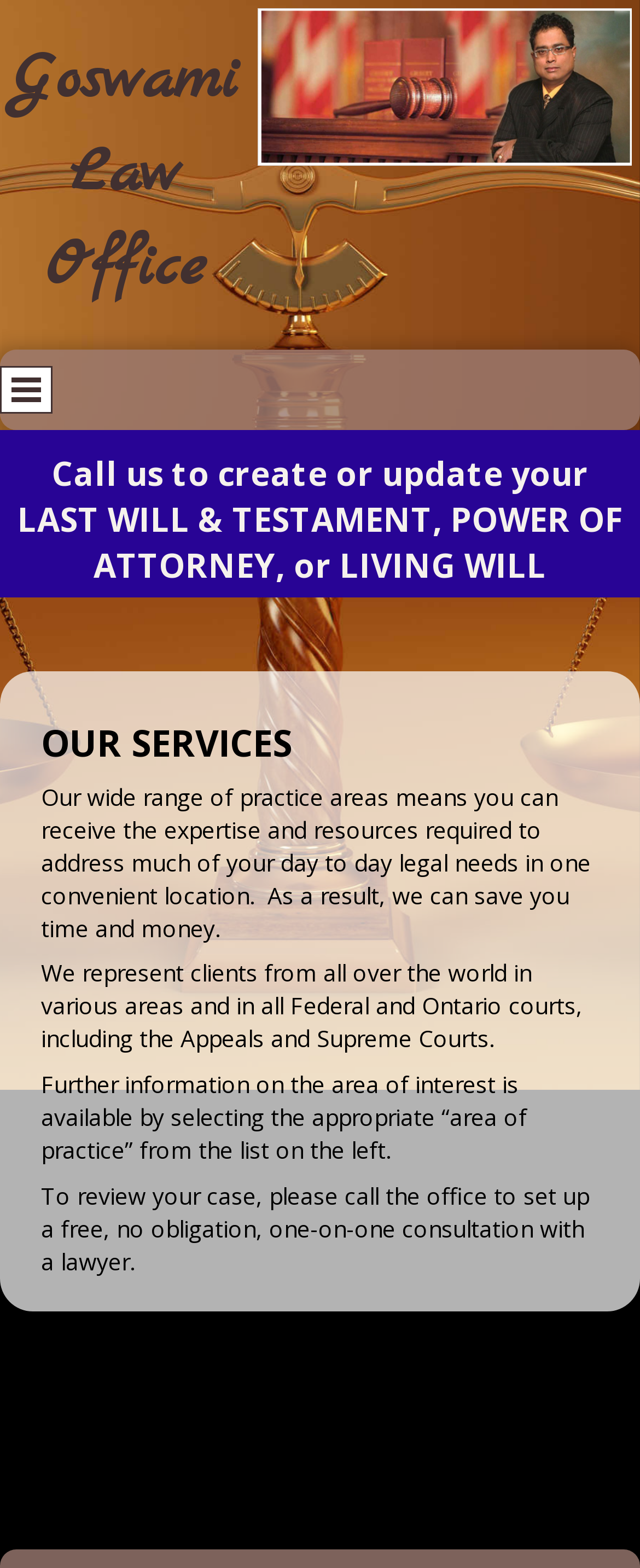What is the name of the law office?
Deliver a detailed and extensive answer to the question.

The name of the law office is mentioned in the heading element at the top of the webpage, which is 'Goswami Law Office'.